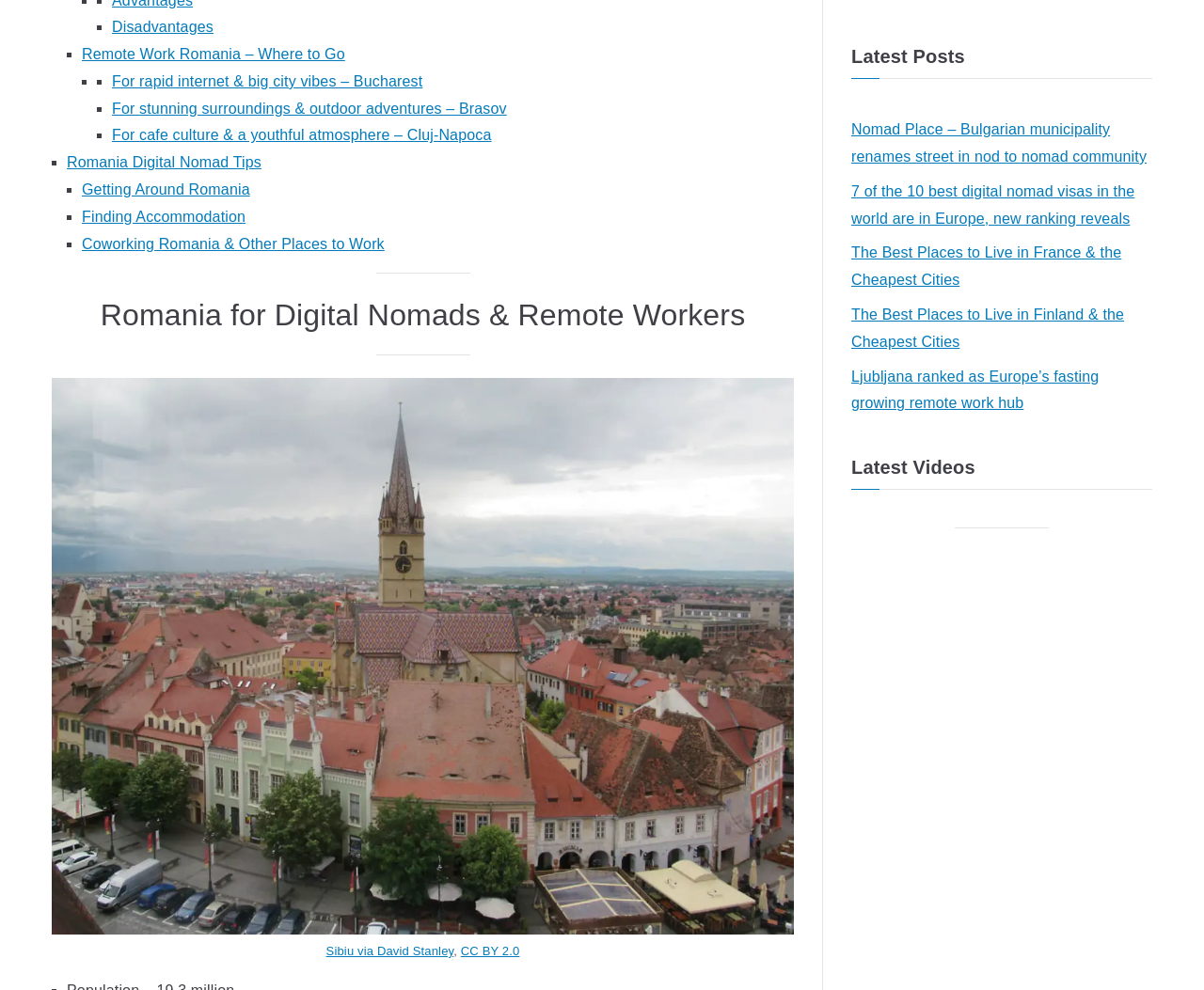From the element description Romania Digital Nomad Tips, predict the bounding box coordinates of the UI element. The coordinates must be specified in the format (top-left x, top-left y, bottom-right x, bottom-right y) and should be within the 0 to 1 range.

[0.055, 0.156, 0.217, 0.172]